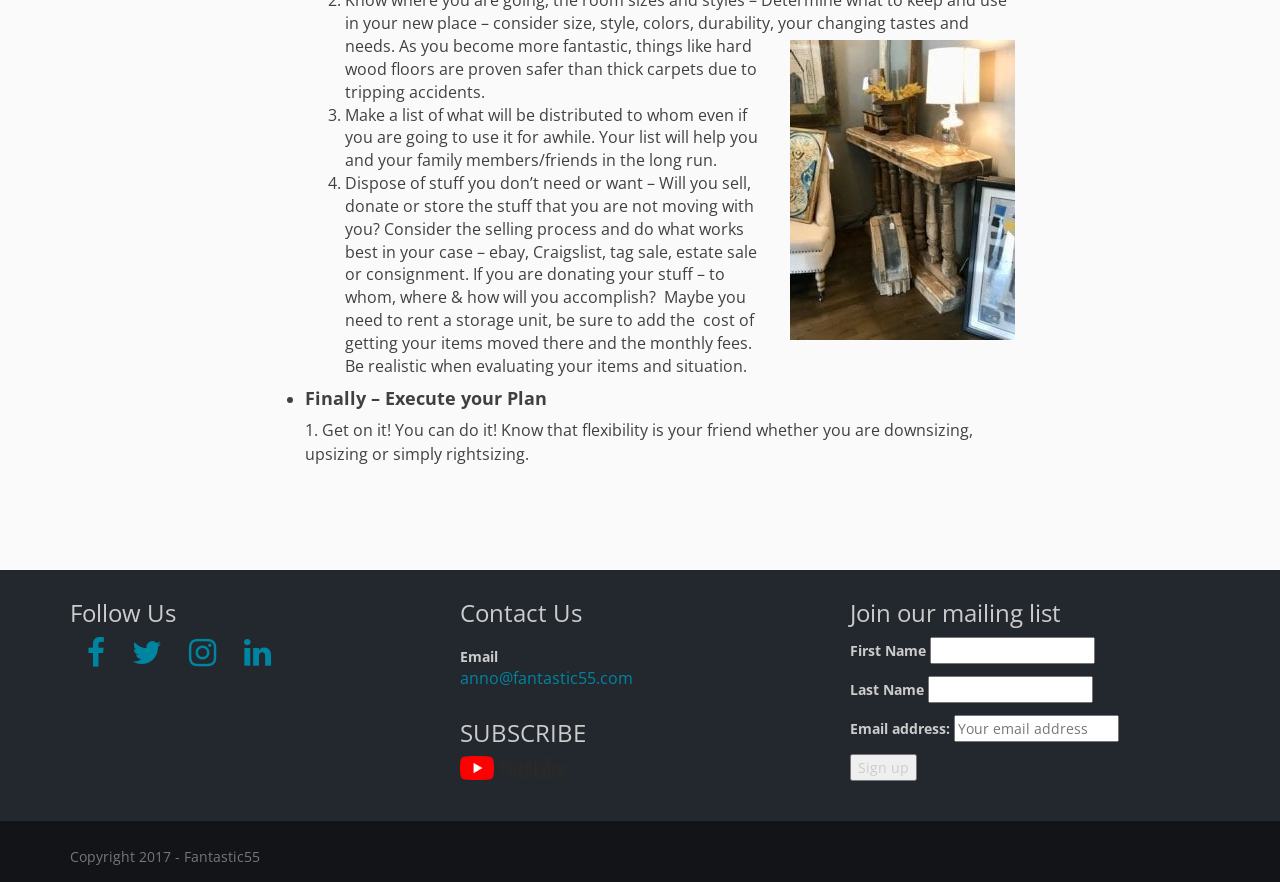What is the copyright year of Fantastic55?
Refer to the image and provide a detailed answer to the question.

The copyright year of Fantastic55 is mentioned at the bottom of the webpage which says 'Copyright 2017 - Fantastic55'.